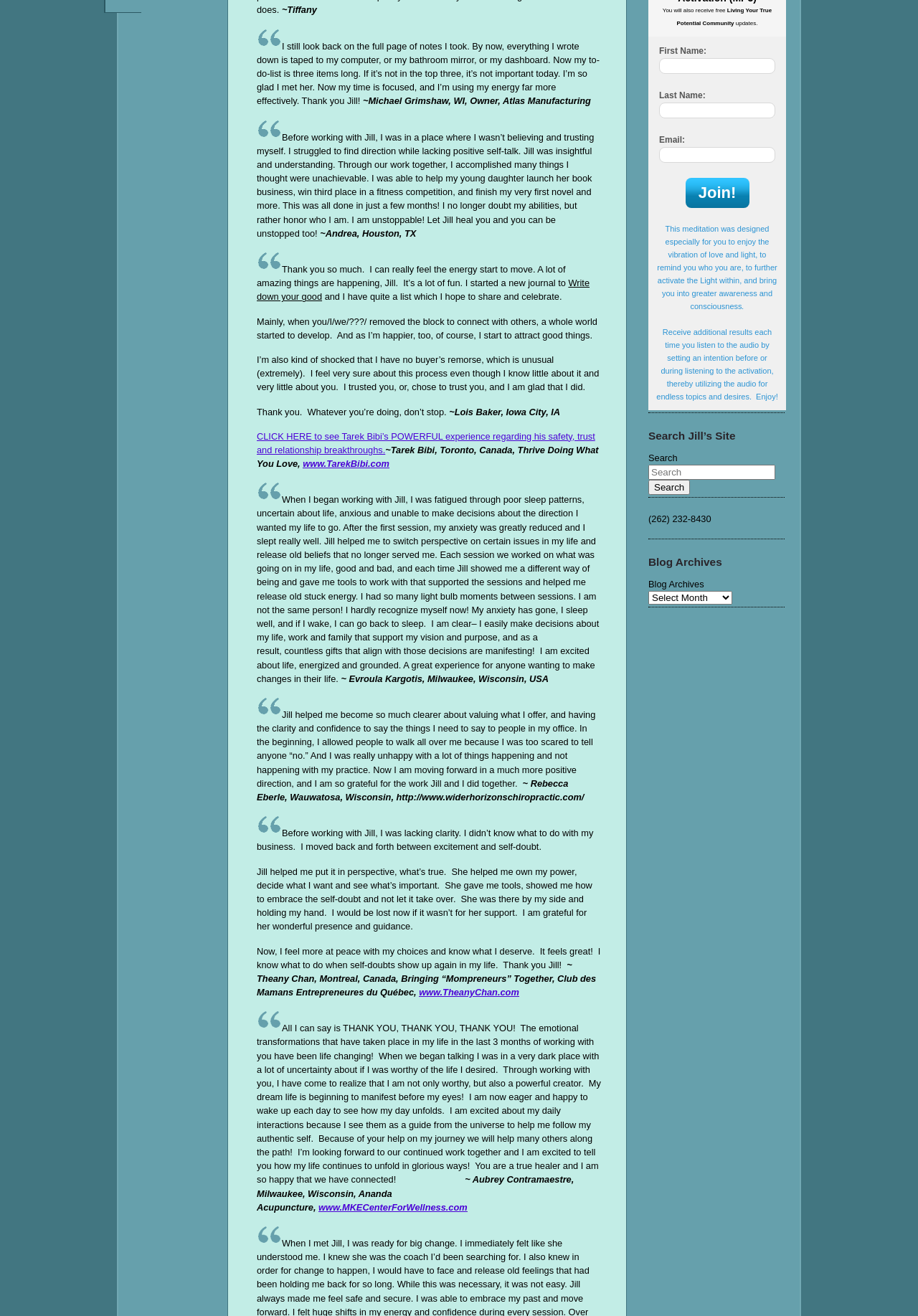Determine the bounding box coordinates for the UI element described. Format the coordinates as (top-left x, top-left y, bottom-right x, bottom-right y) and ensure all values are between 0 and 1. Element description: www.TheanyChan.com

[0.456, 0.75, 0.565, 0.758]